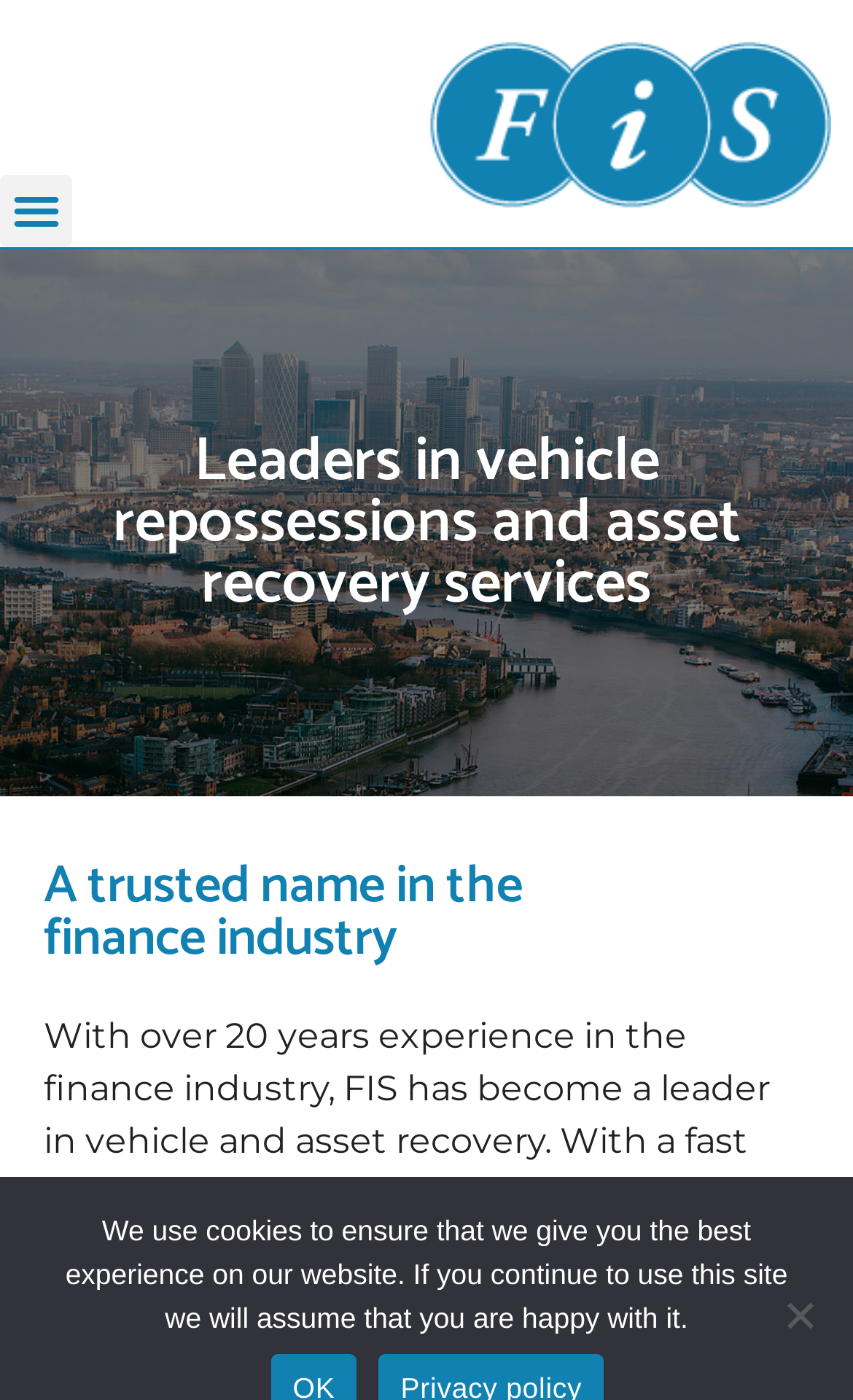Given the content of the image, can you provide a detailed answer to the question?
How long has FIS been in the finance industry?

FIS has been in the finance industry for over 20 years, which is mentioned in the static text 'With over 20 years experience in the finance industry, FIS has become a leader in vehicle and asset recovery.' with a bounding box of [0.051, 0.724, 0.949, 0.941].